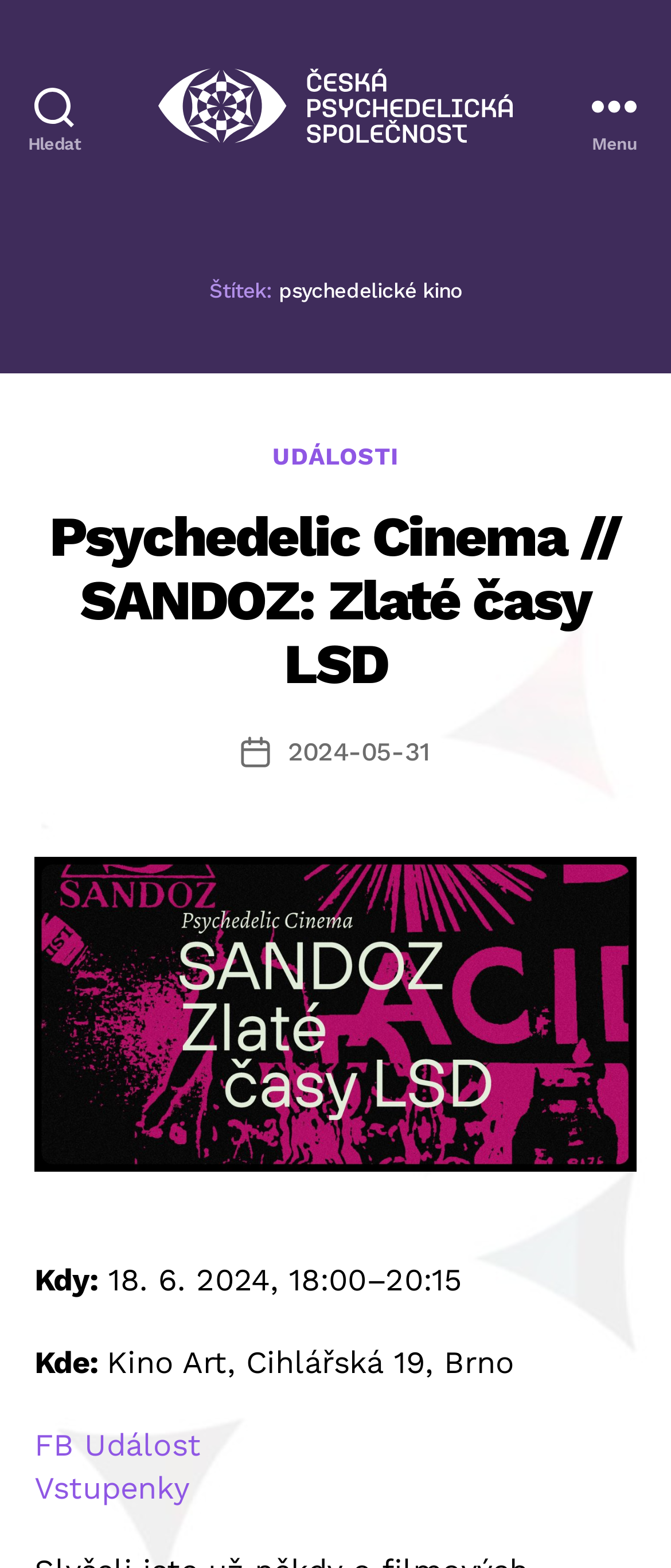Answer the question below using just one word or a short phrase: 
What is the date of the event?

2024-05-31